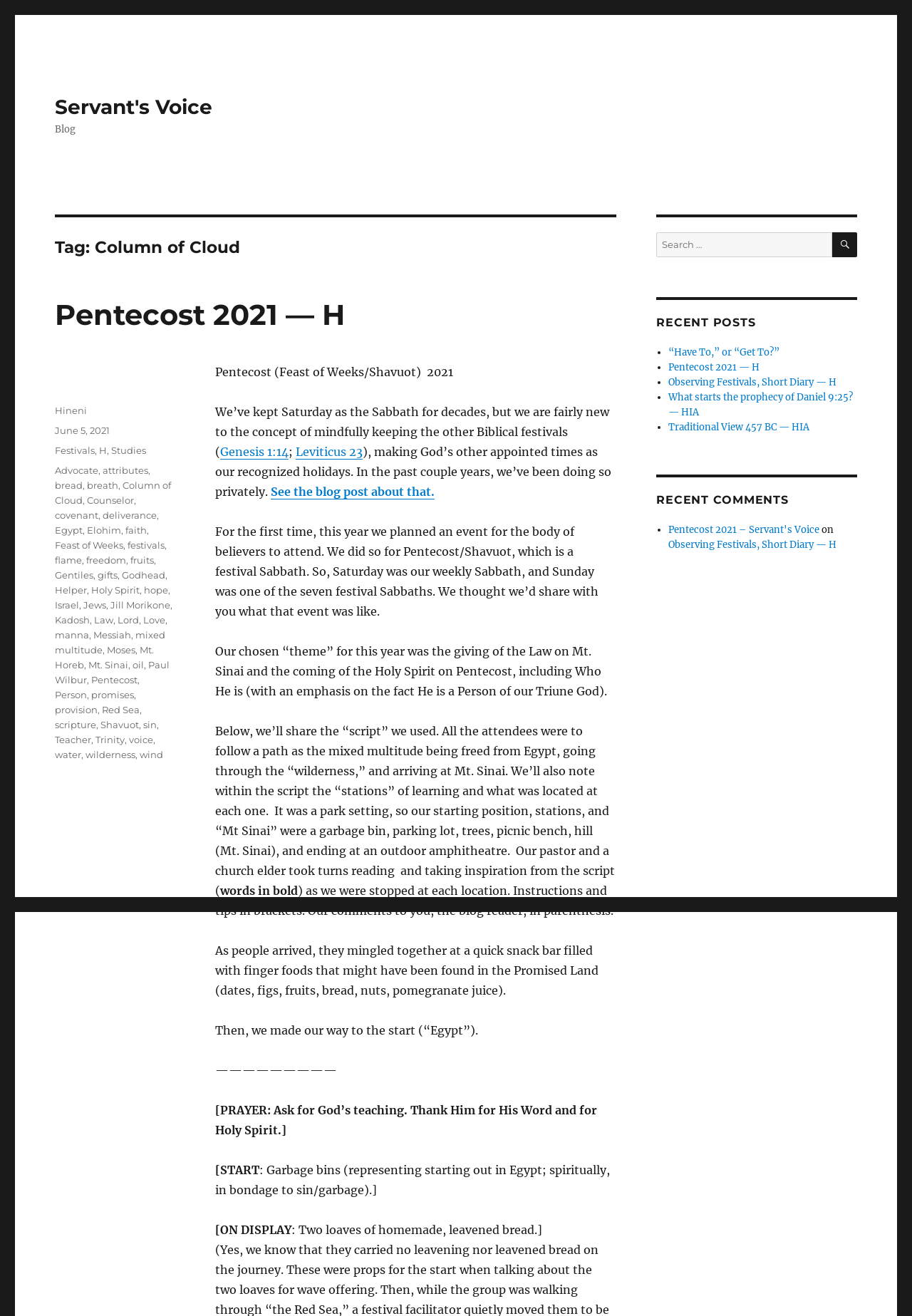Find the bounding box coordinates of the element's region that should be clicked in order to follow the given instruction: "Check the 'Column of Cloud' tag". The coordinates should consist of four float numbers between 0 and 1, i.e., [left, top, right, bottom].

[0.06, 0.364, 0.188, 0.384]